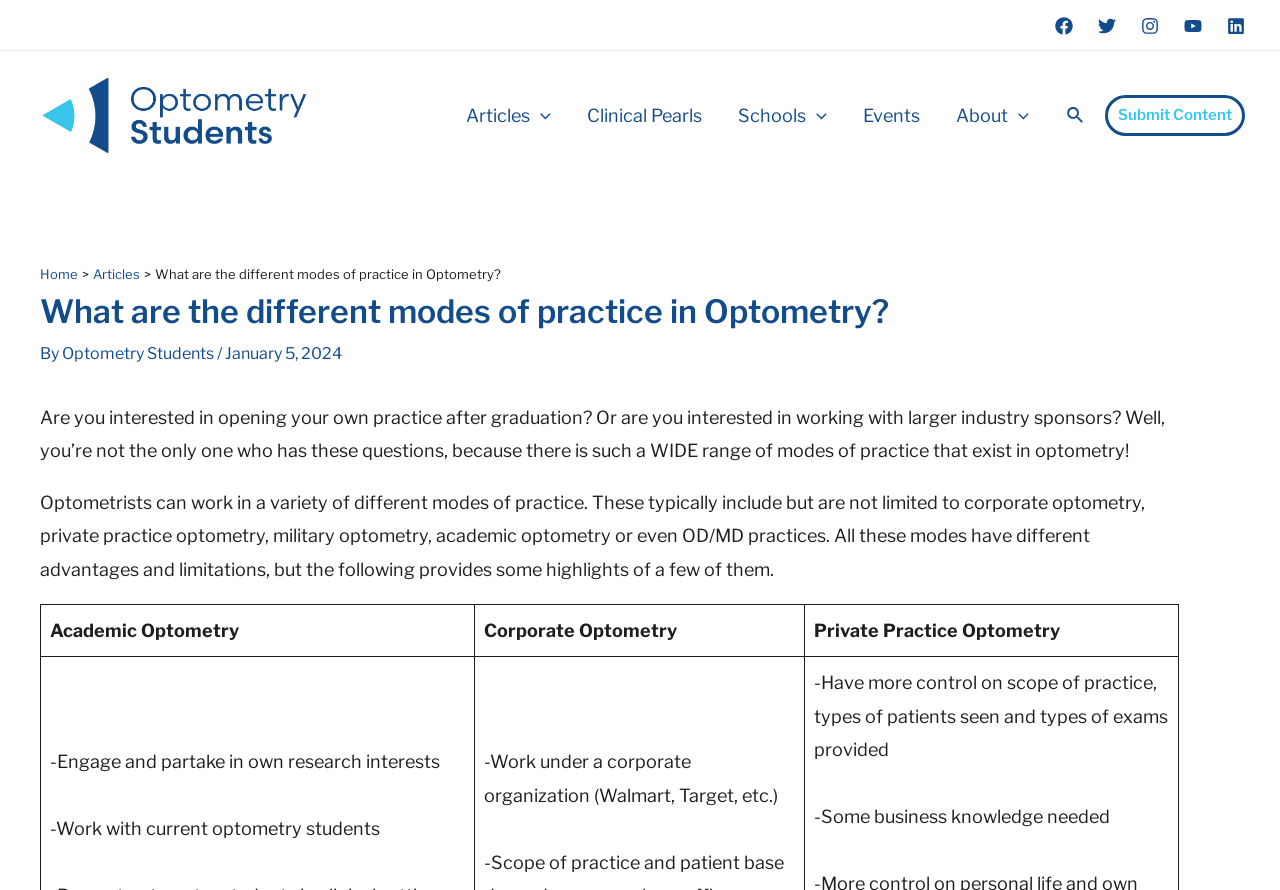Please extract the primary headline from the webpage.

What are the different modes of practice in Optometry?